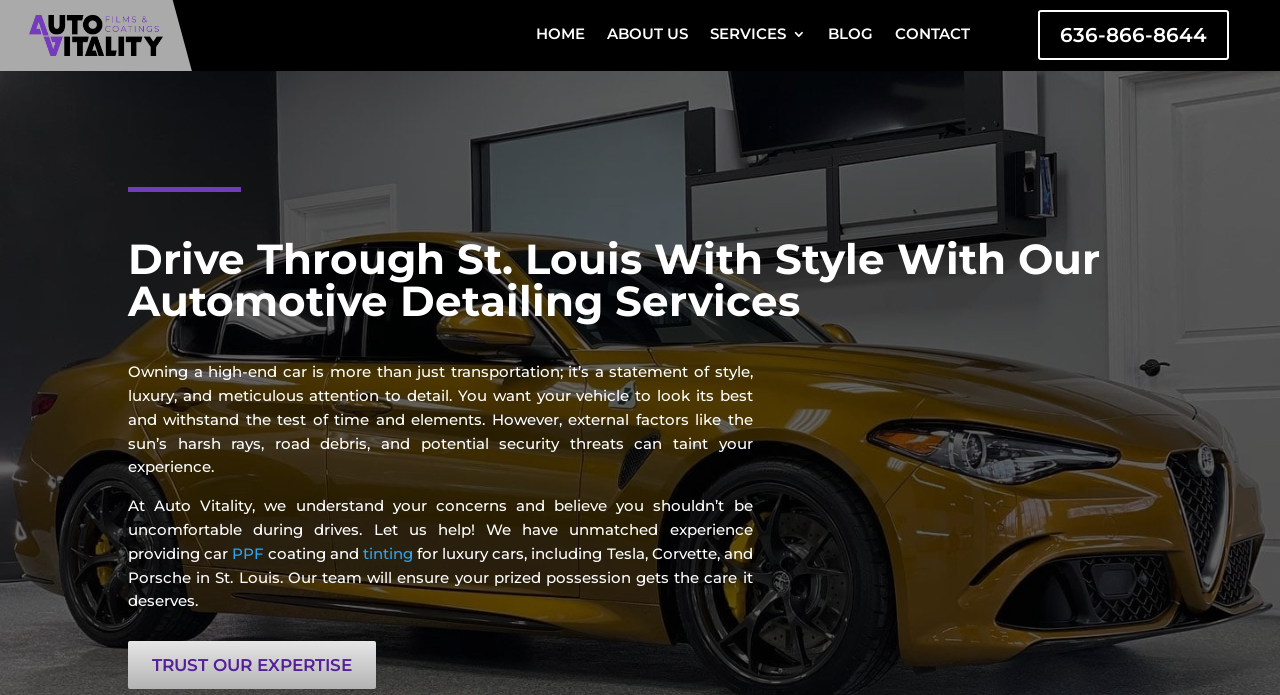What is the purpose of PPF coating?
Based on the image, provide your answer in one word or phrase.

To protect cars from external factors